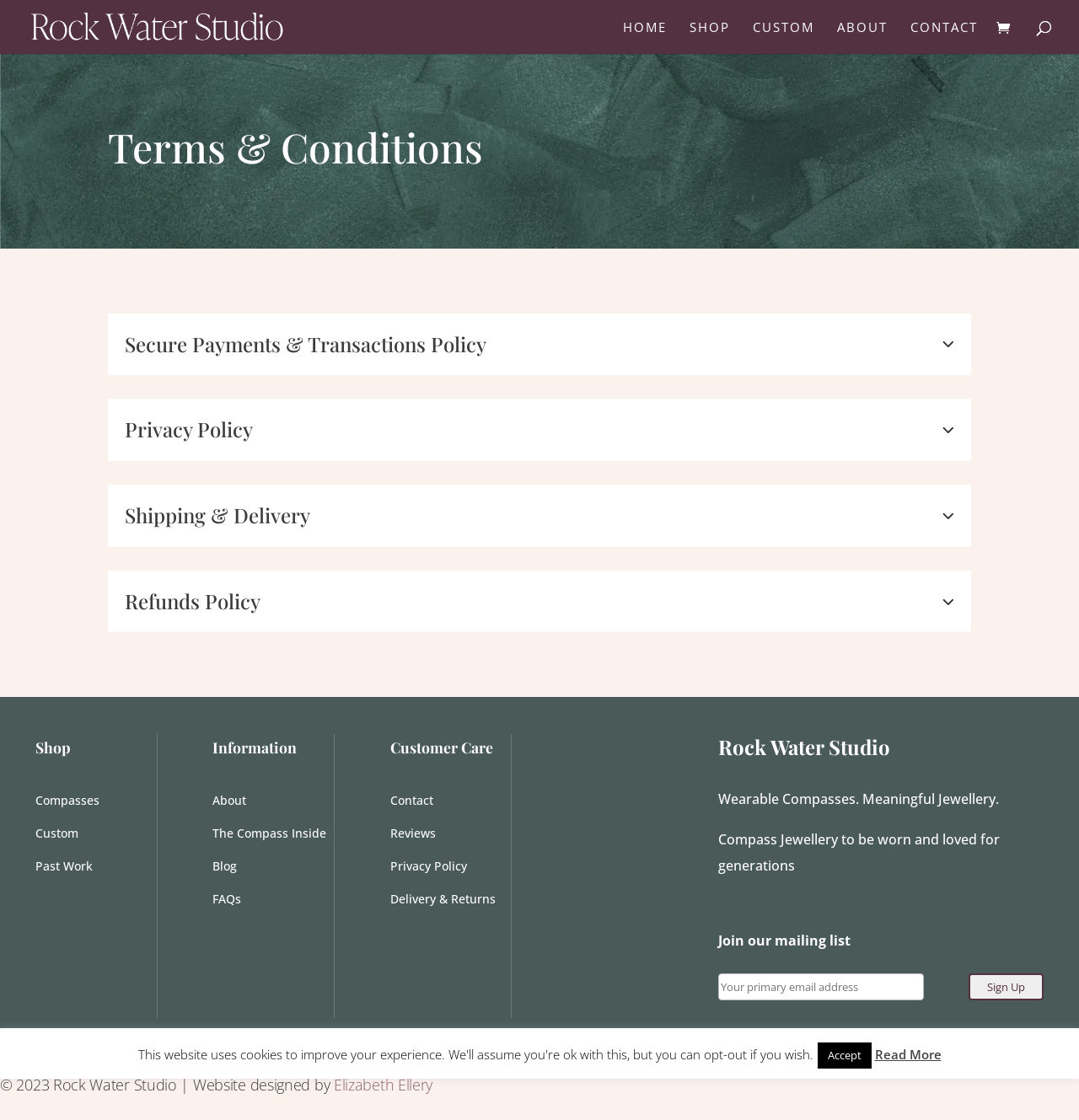Using the element description: "SHOP", determine the bounding box coordinates for the specified UI element. The coordinates should be four float numbers between 0 and 1, [left, top, right, bottom].

[0.639, 0.019, 0.677, 0.048]